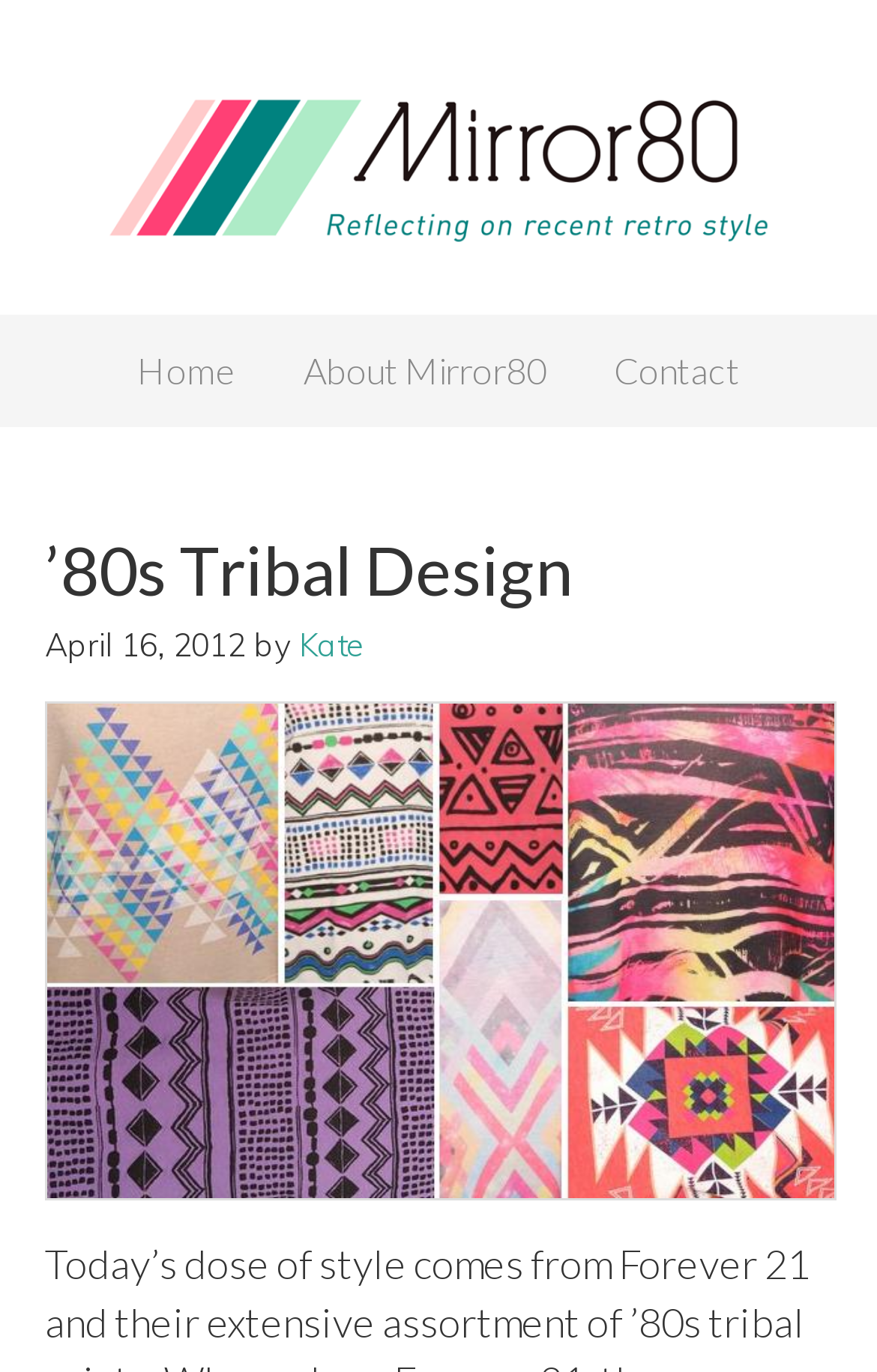Who wrote the article?
Using the image as a reference, give a one-word or short phrase answer.

Kate